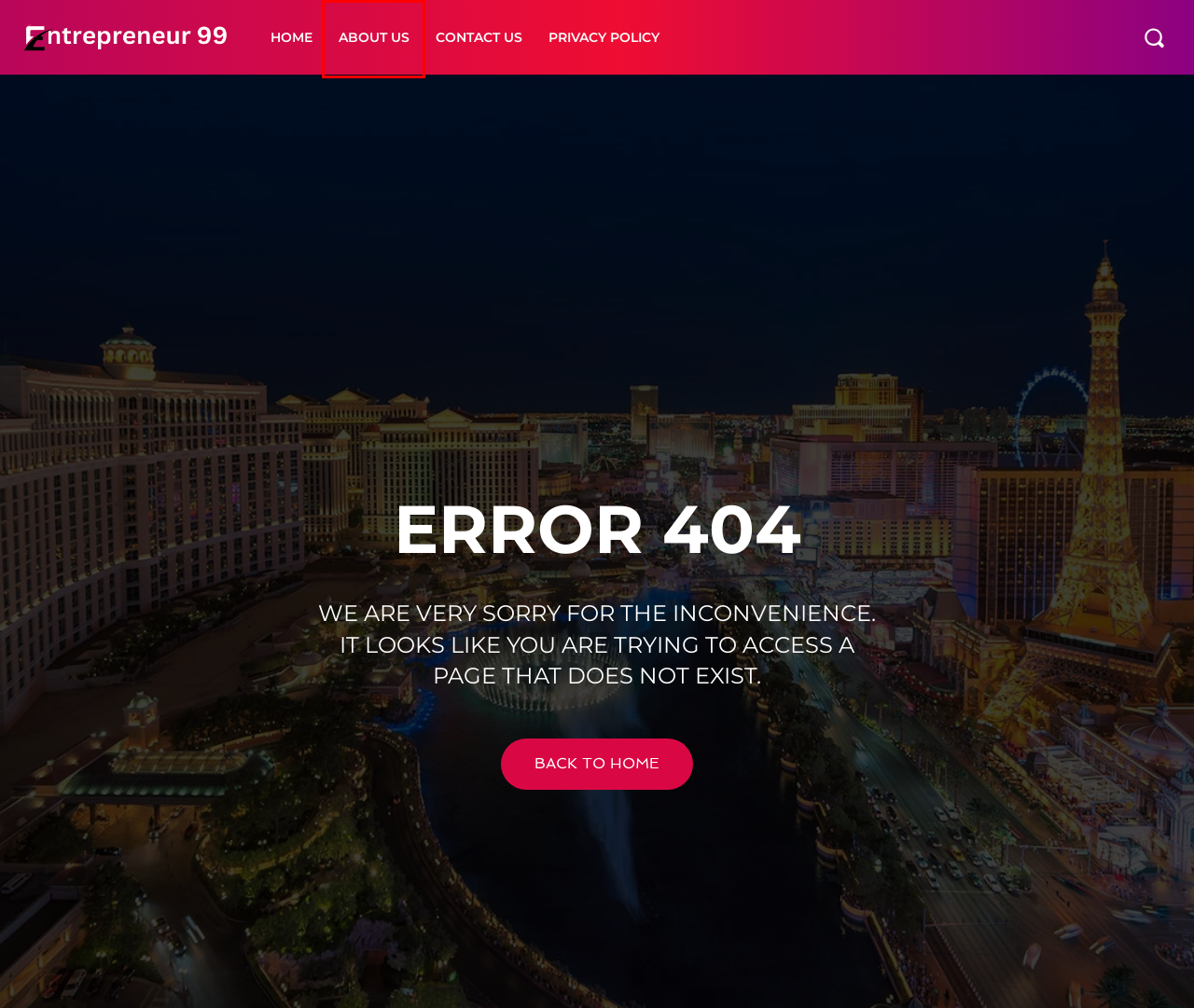You are looking at a screenshot of a webpage with a red bounding box around an element. Determine the best matching webpage description for the new webpage resulting from clicking the element in the red bounding box. Here are the descriptions:
A. Lifestyle - Entrepreneurs 99 - News and Updates
B. Entrepreneur 99 - Nurturing Entrepreneurial Spirit, Ideas, and Success Narratives
C. Finance - Entrepreneurs 99 - News and Updates
D. About us - Entrepreneurs 99 - News and Updates
E. PRIVACY POLICY - Entrepreneurs 99 - News and Updates
F. News - Entrepreneurs 99 - News and Updates
G. Newspaper Fast Pro Demo | Just another WordPress site
H. Contact Us - Entrepreneurs 99 - News and Updates

D